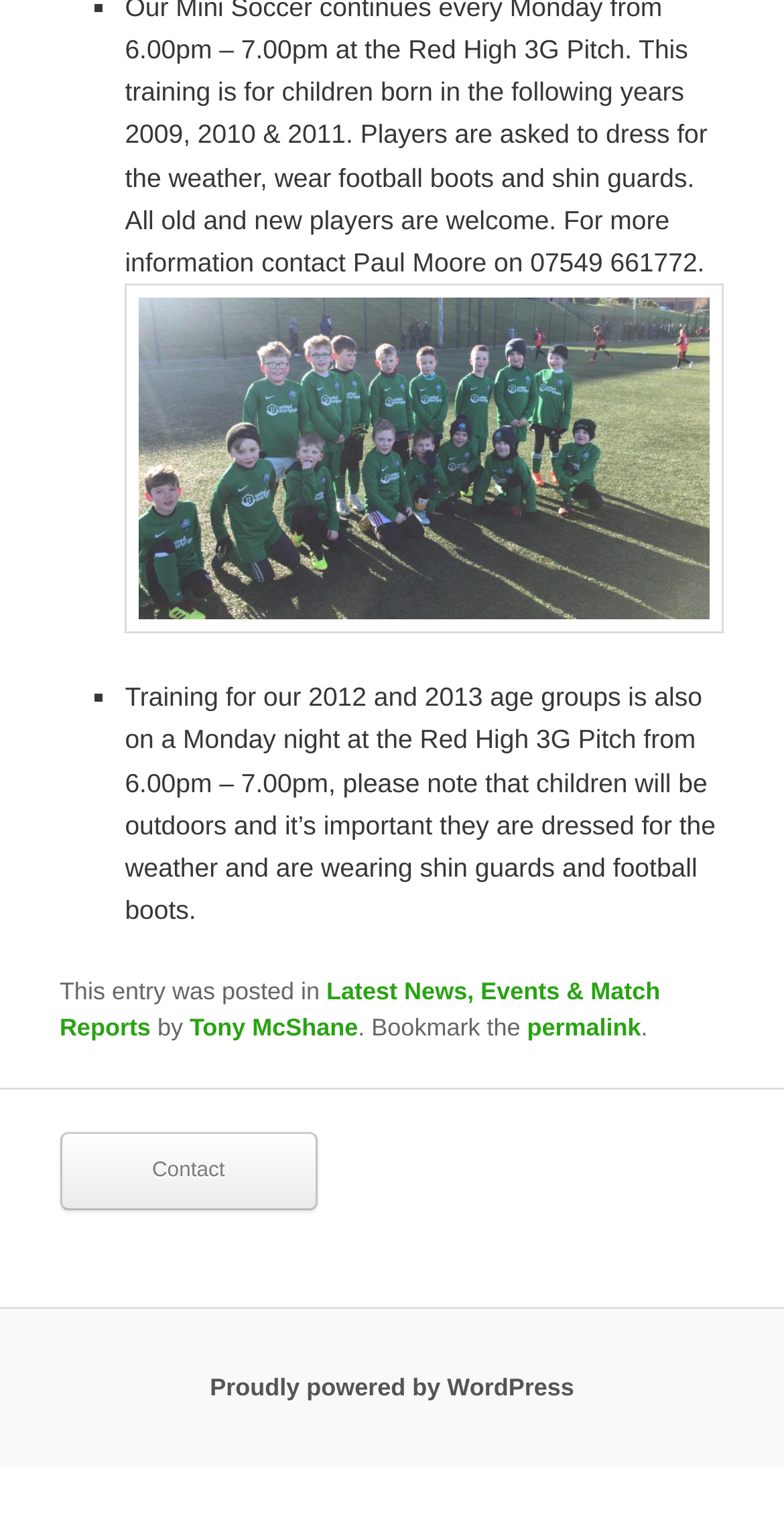Identify the bounding box coordinates for the UI element described as: "Proudly powered by WordPress".

[0.268, 0.904, 0.732, 0.922]